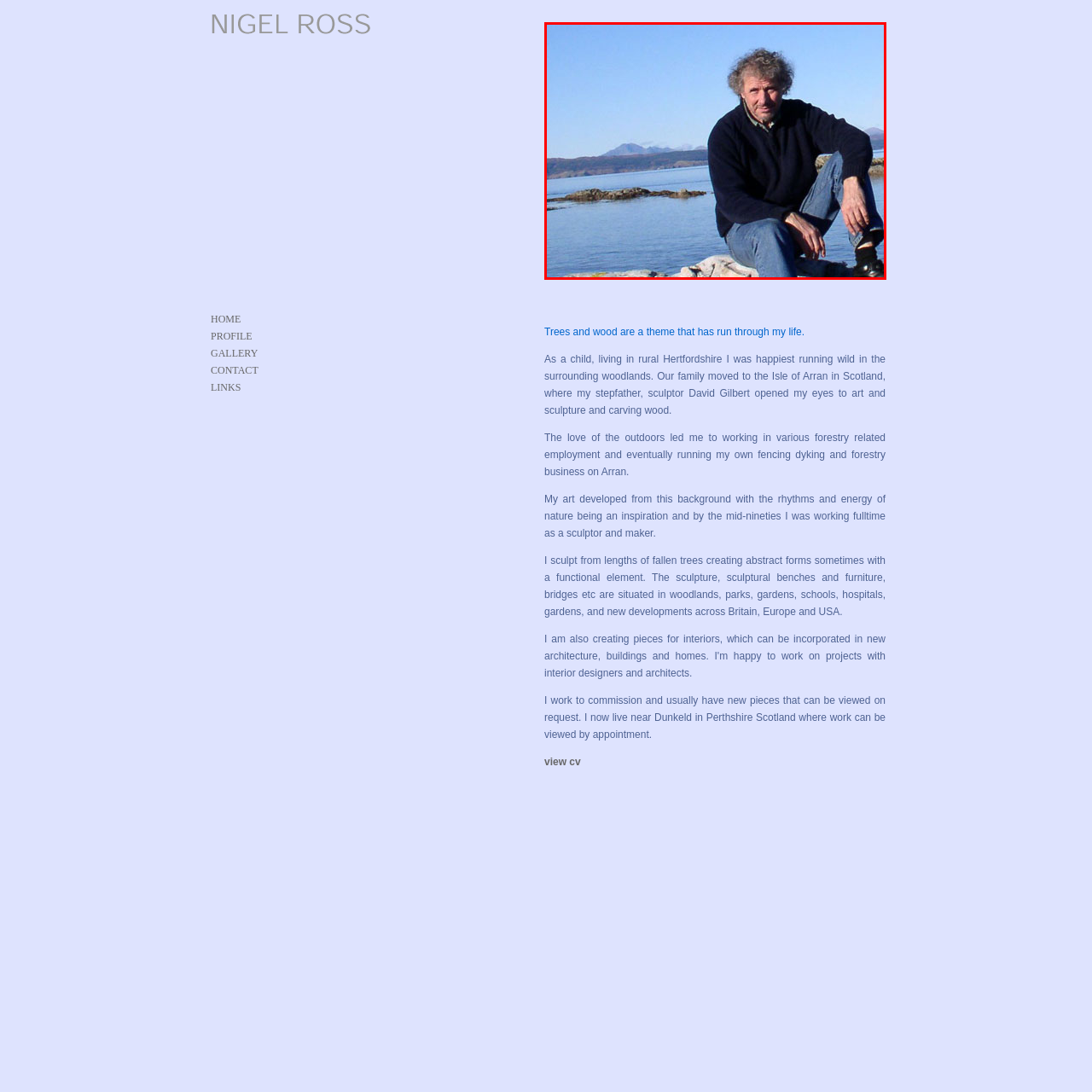Identify the content inside the red box and answer the question using a brief word or phrase: What is visible in the background?

Water and distant mountains